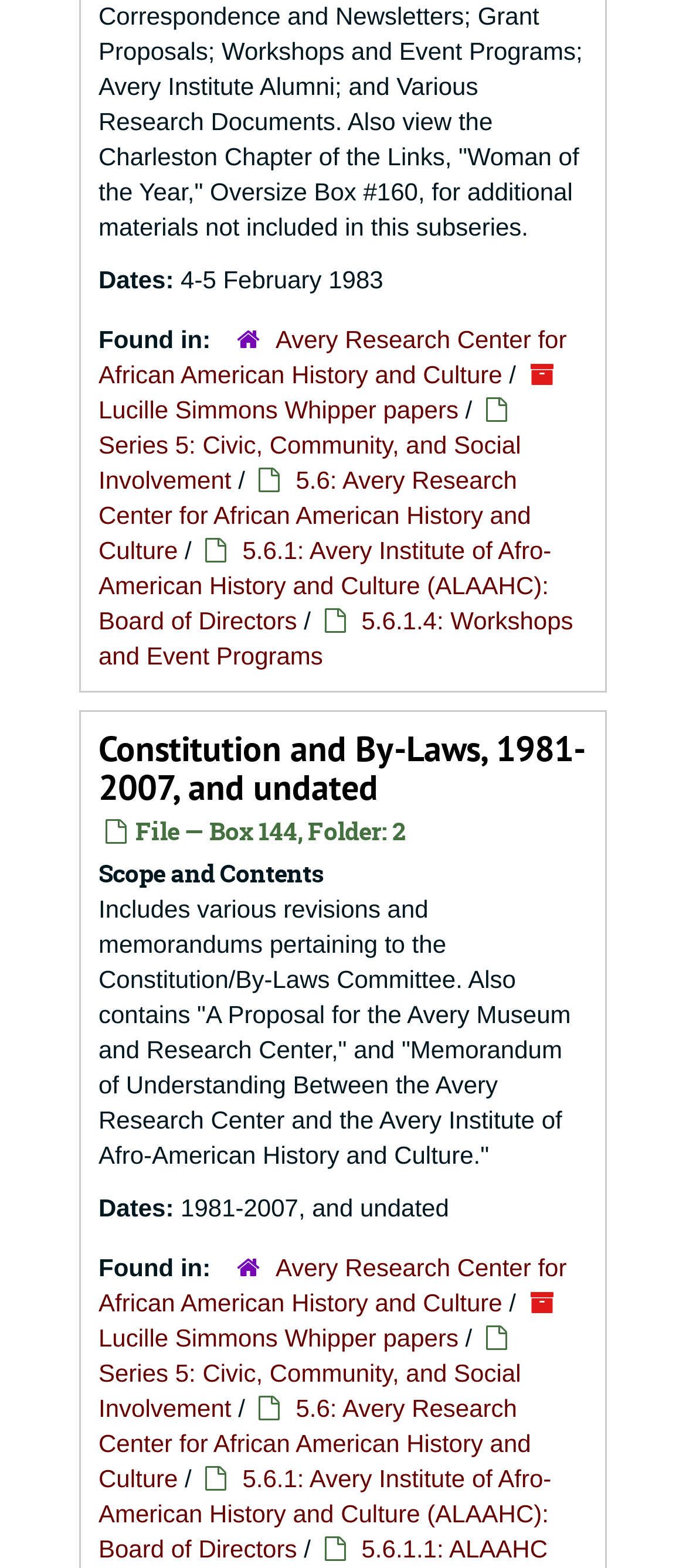Please locate the bounding box coordinates of the region I need to click to follow this instruction: "Explore Series 5: Civic, Community, and Social Involvement".

[0.144, 0.274, 0.759, 0.315]